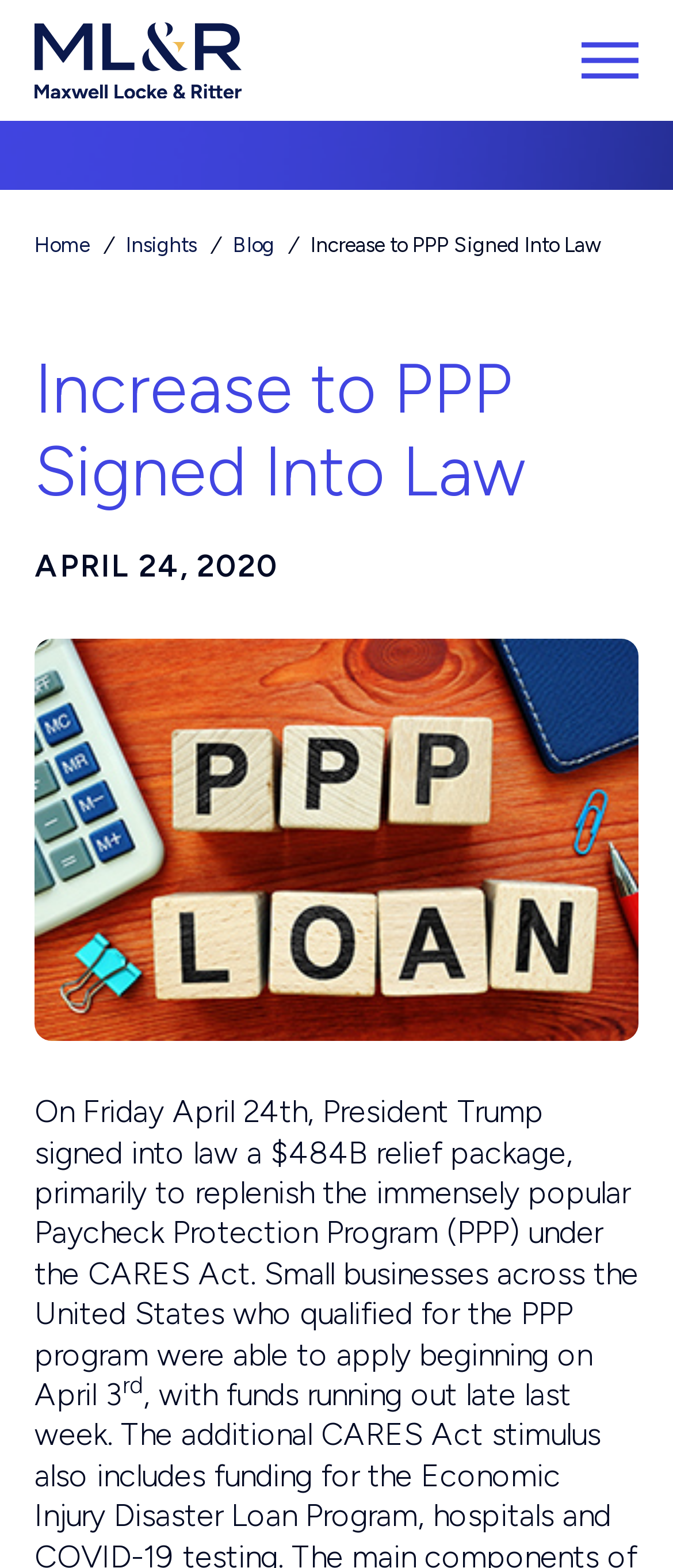Provide the bounding box coordinates for the specified HTML element described in this description: "Home". The coordinates should be four float numbers ranging from 0 to 1, in the format [left, top, right, bottom].

[0.051, 0.149, 0.133, 0.164]